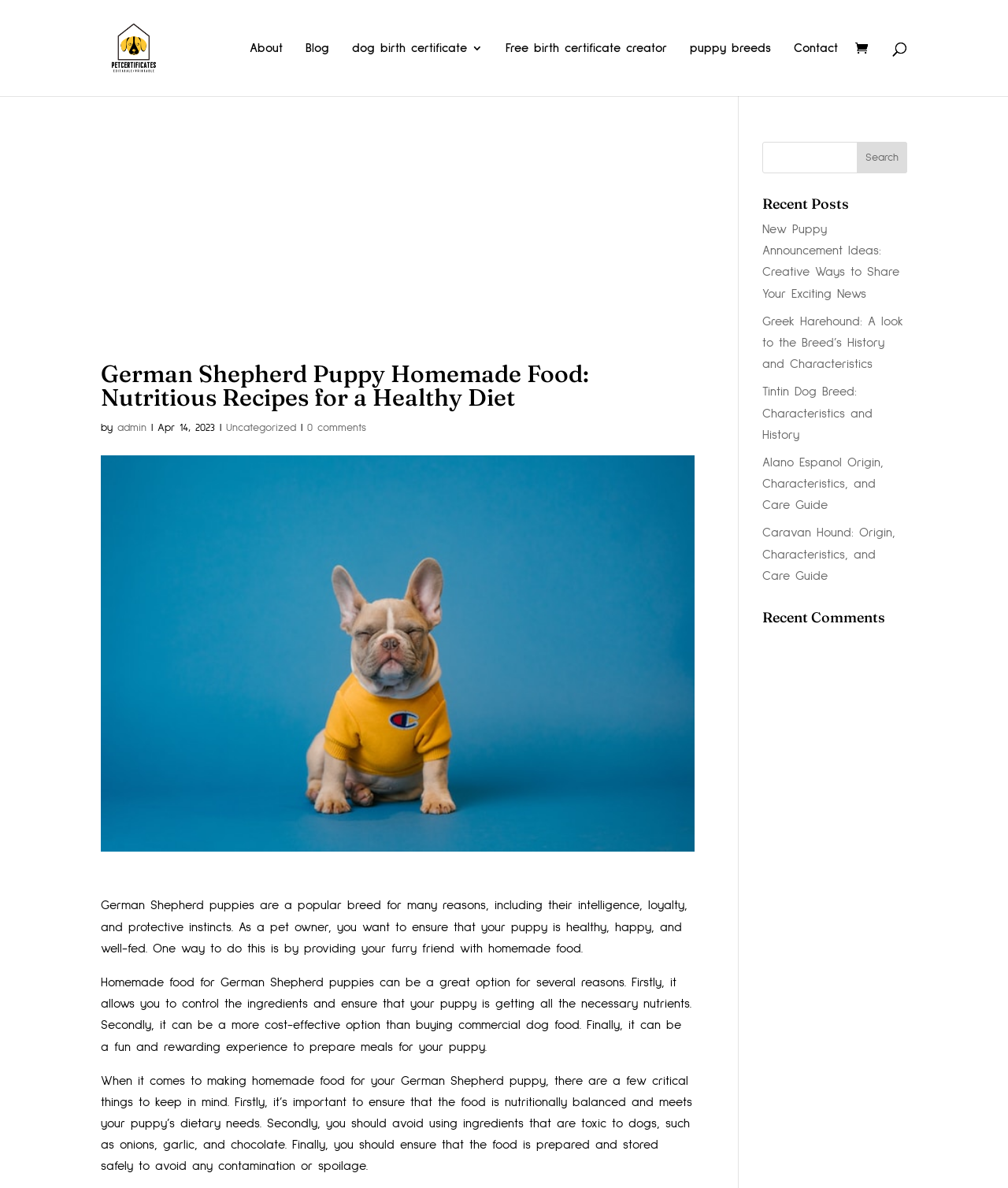Identify the bounding box coordinates for the region of the element that should be clicked to carry out the instruction: "Search for something". The bounding box coordinates should be four float numbers between 0 and 1, i.e., [left, top, right, bottom].

[0.756, 0.119, 0.9, 0.146]